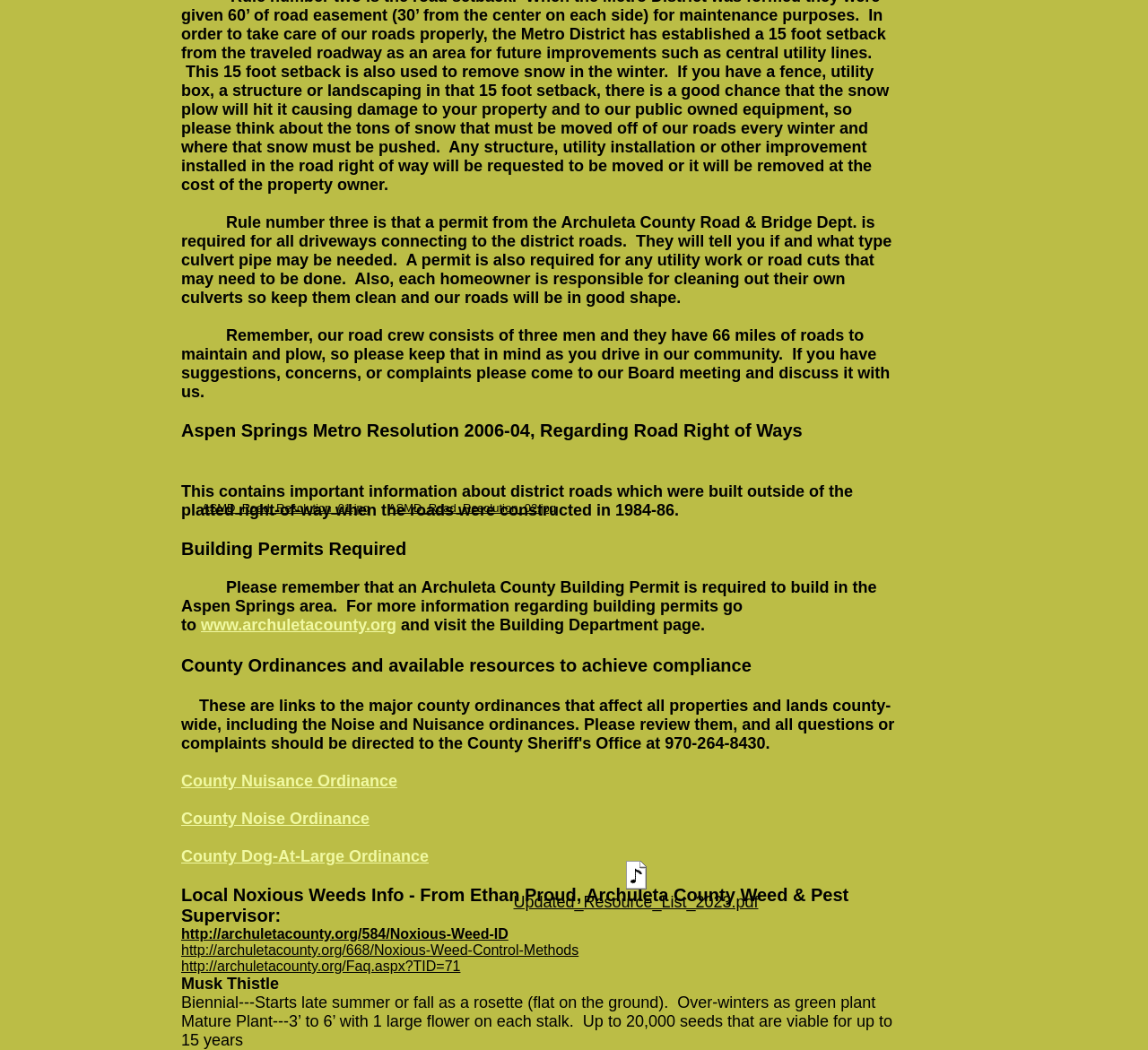How many men are in the road crew?
Can you give a detailed and elaborate answer to the question?

The text states, 'our road crew consists of three men and they have 66 miles of roads to maintain and plow.' This information is provided to give context to the road maintenance and plowing responsibilities of the road crew.